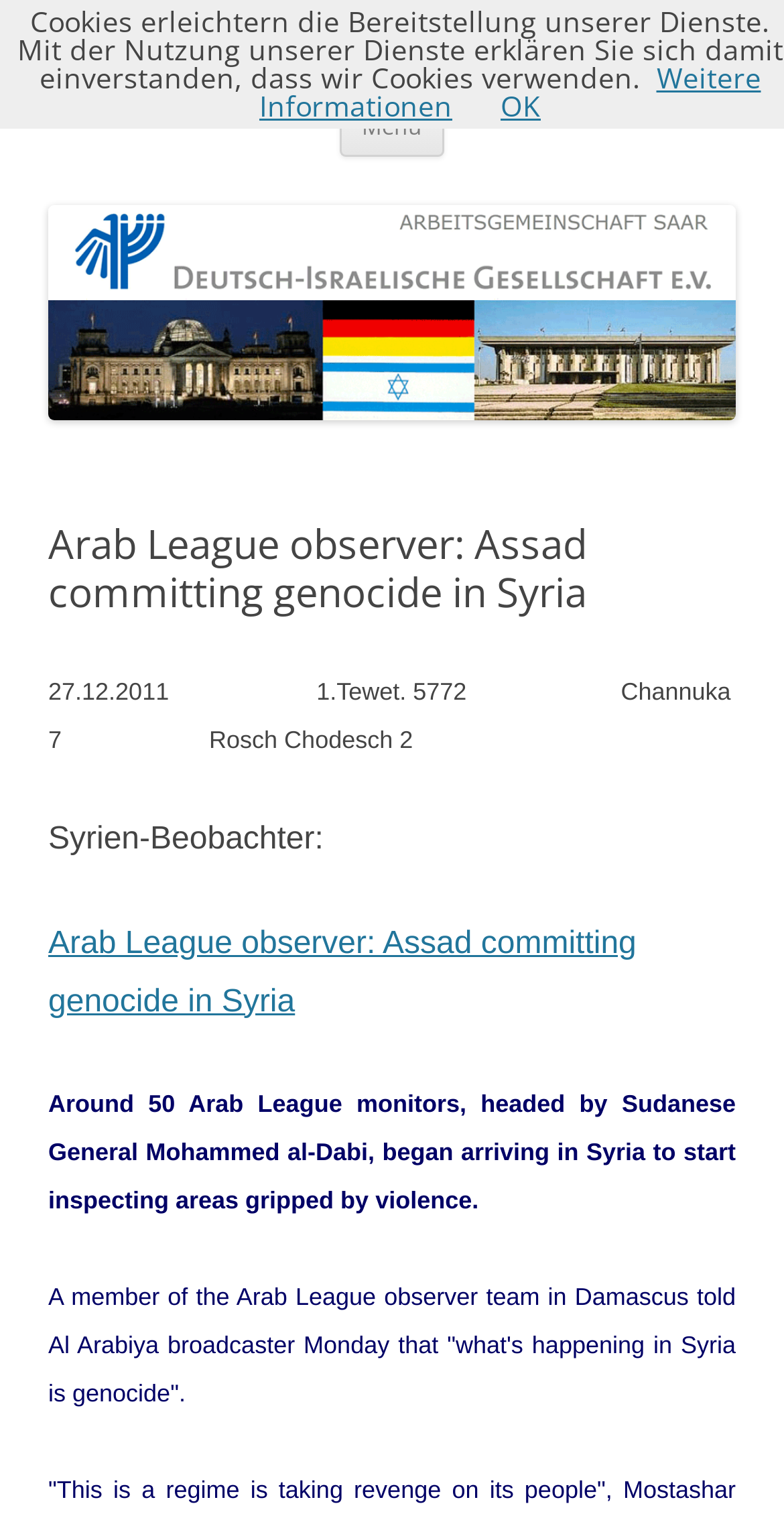What is the name of the general heading the Arab League monitors?
Answer the question with as much detail as possible.

I found the answer by looking at the text content of the webpage, specifically the sentence 'Around 50 Arab League monitors, headed by Sudanese General Mohammed al-Dabi, began arriving in Syria to start inspecting areas gripped by violence.'